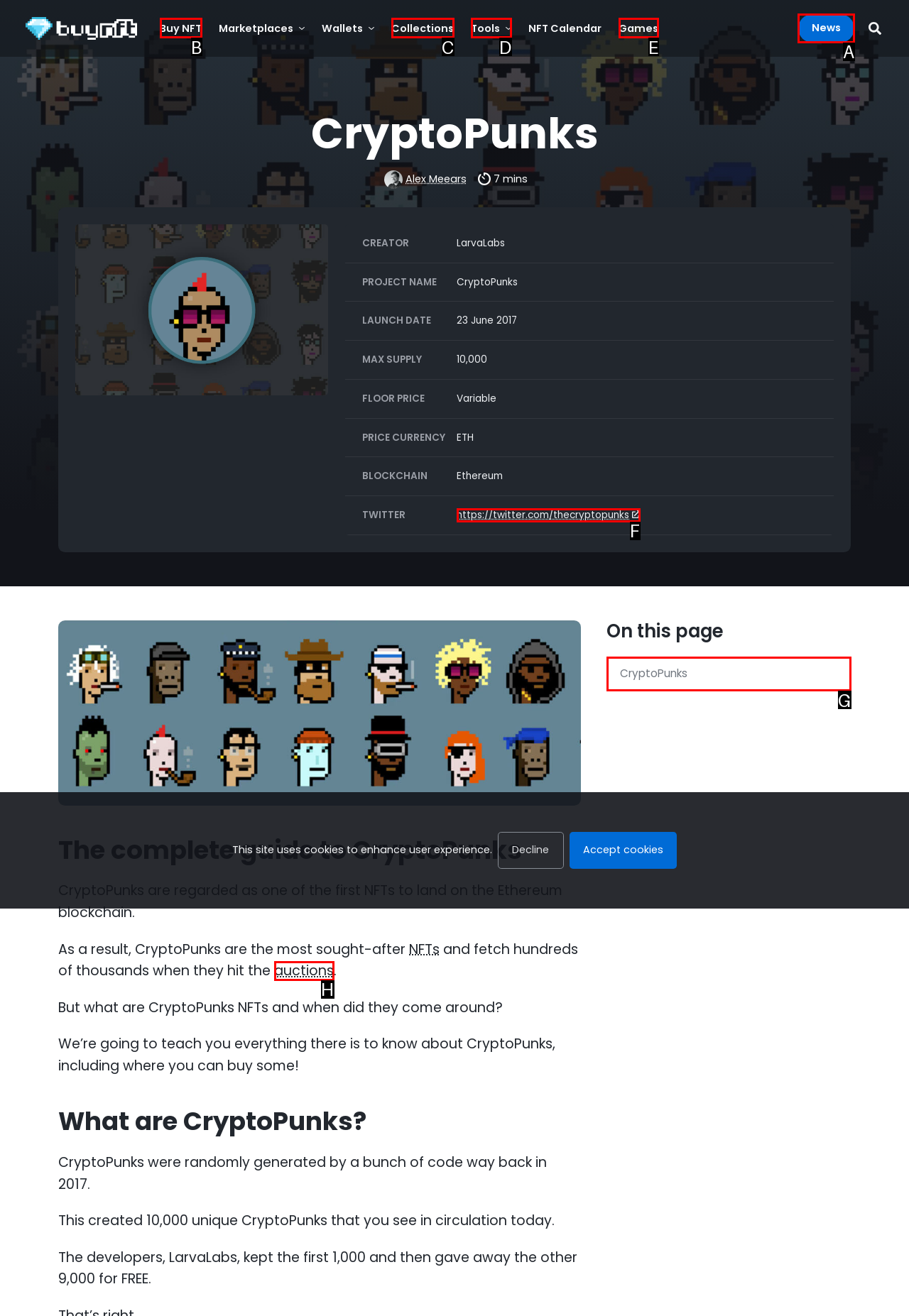Select the HTML element that fits the following description: auctions
Provide the letter of the matching option.

H